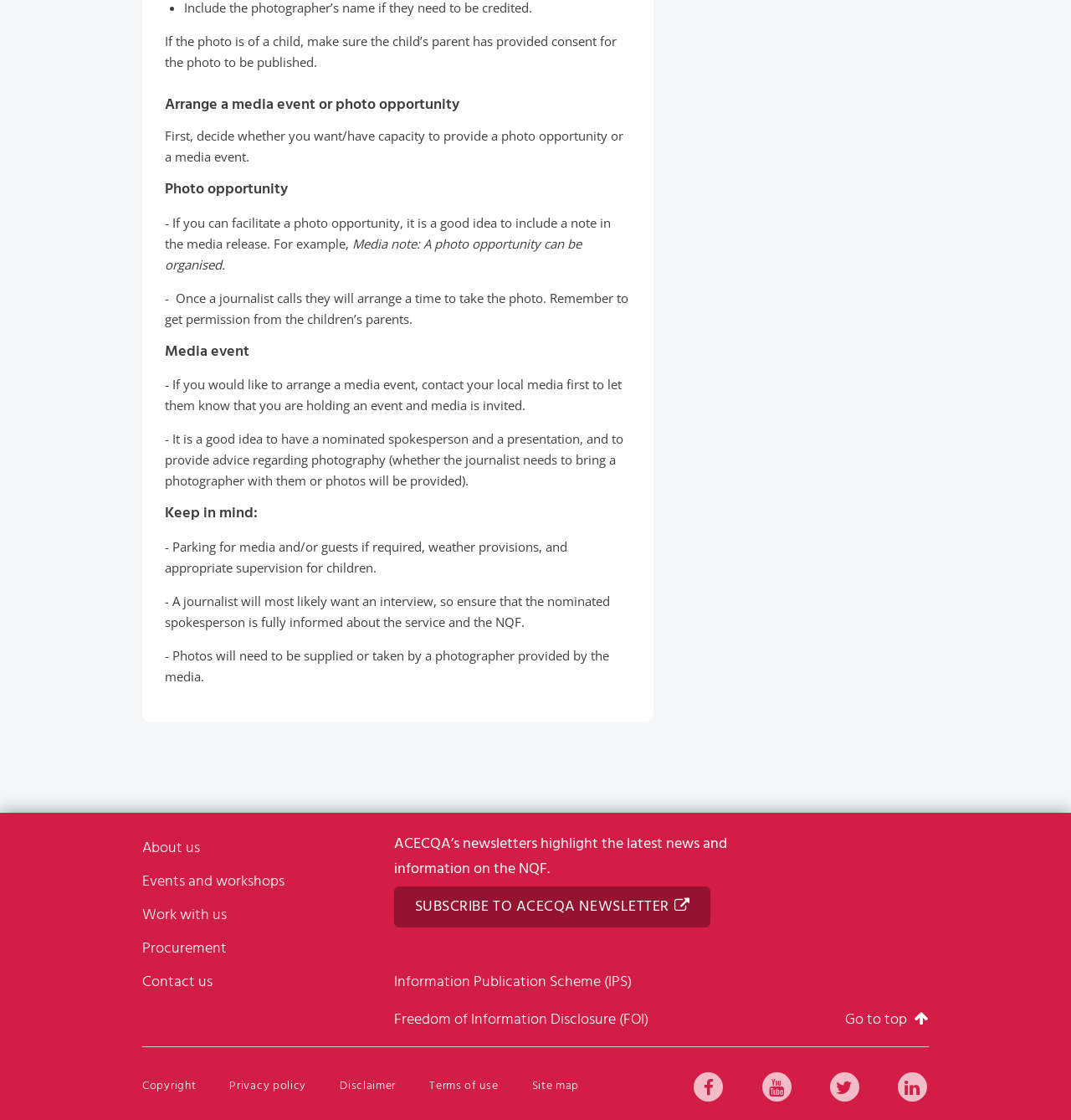What is necessary for a journalist who wants to take a photo?
Use the image to answer the question with a single word or phrase.

Permission from children's parents